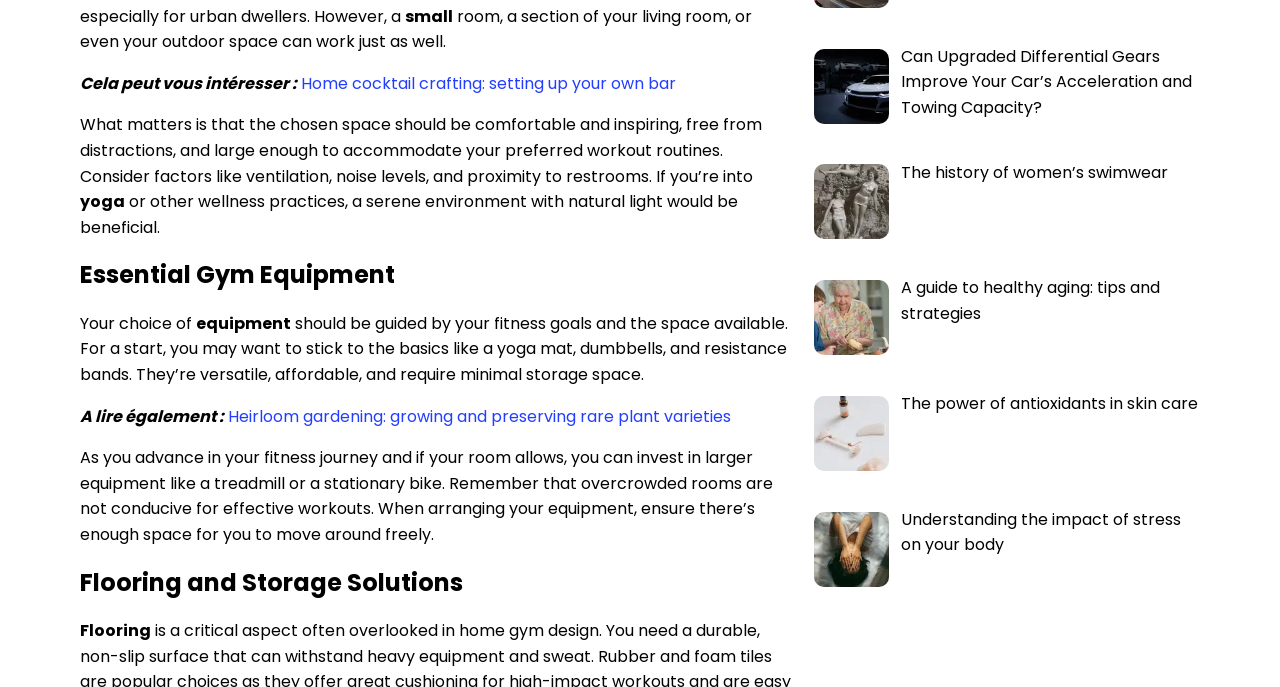Based on the image, please elaborate on the answer to the following question:
What should be considered when arranging equipment?

According to the webpage, when arranging equipment, it's important to ensure there's enough space for you to move around freely, as overcrowded rooms are not conducive for effective workouts.